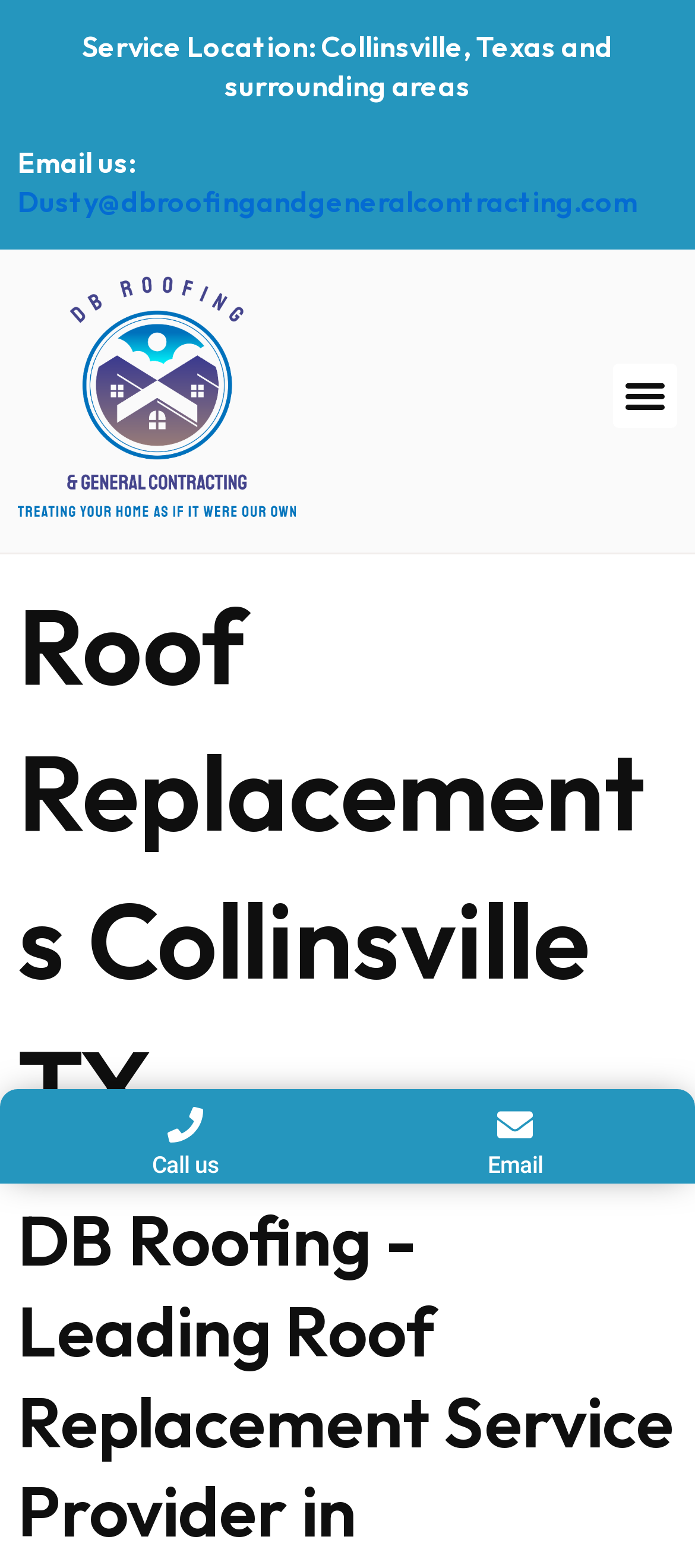What is the service location of DB Roofing?
Give a detailed explanation using the information visible in the image.

The service location of DB Roofing can be found in the static text element 'Service Location: Collinsville, Texas and surrounding areas' which has a bounding box coordinate of [0.118, 0.018, 0.882, 0.066]. This element is a child of the root element and is located near the top of the webpage.